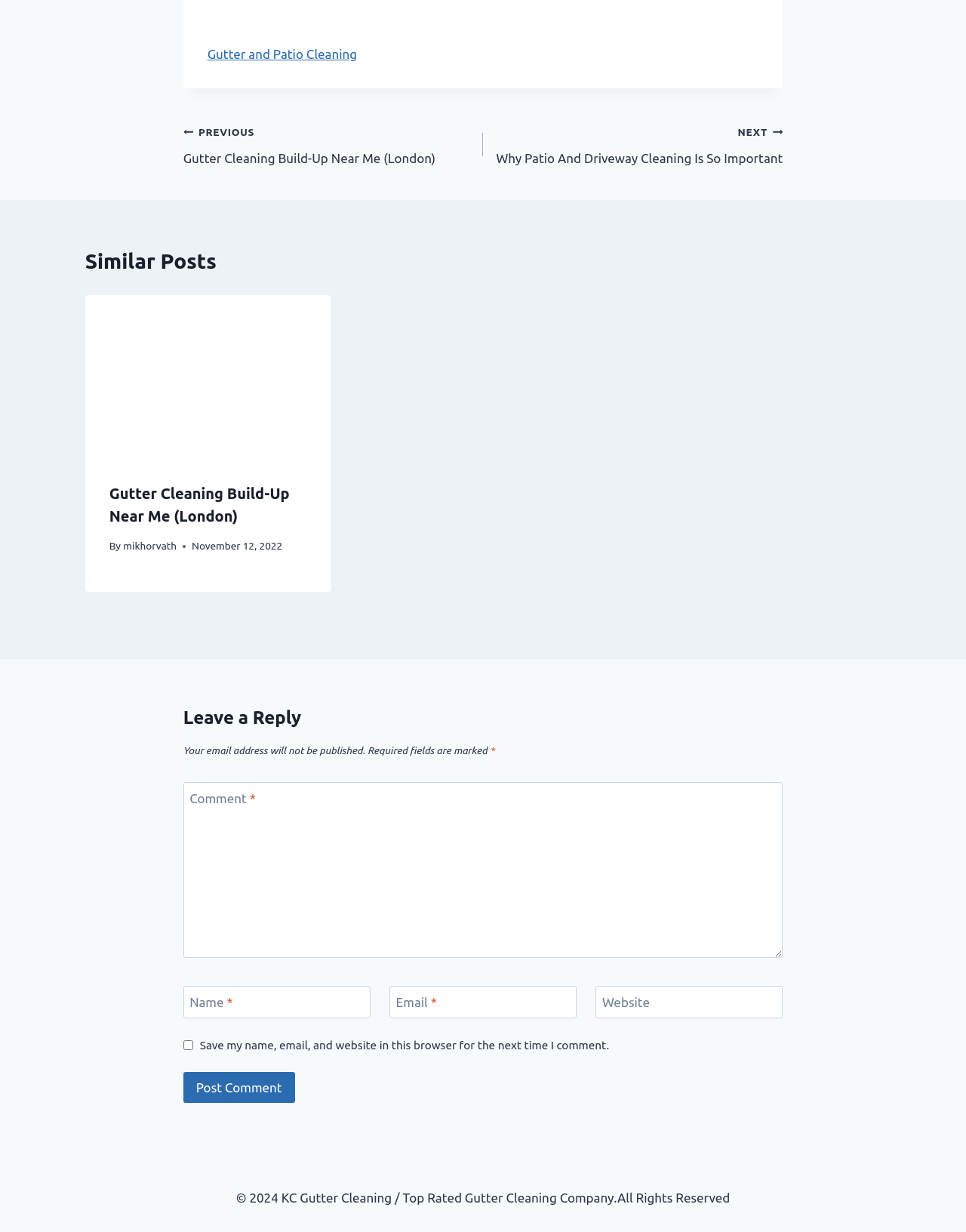Determine the coordinates of the bounding box for the clickable area needed to execute this instruction: "Visit the 'PREVIOUS Gutter Cleaning Build-Up Near Me (London)' post".

[0.19, 0.098, 0.5, 0.136]